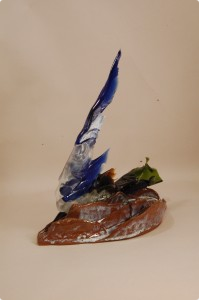Respond to the following question with a brief word or phrase:
Where is the artwork displayed?

Starbrick Gallery